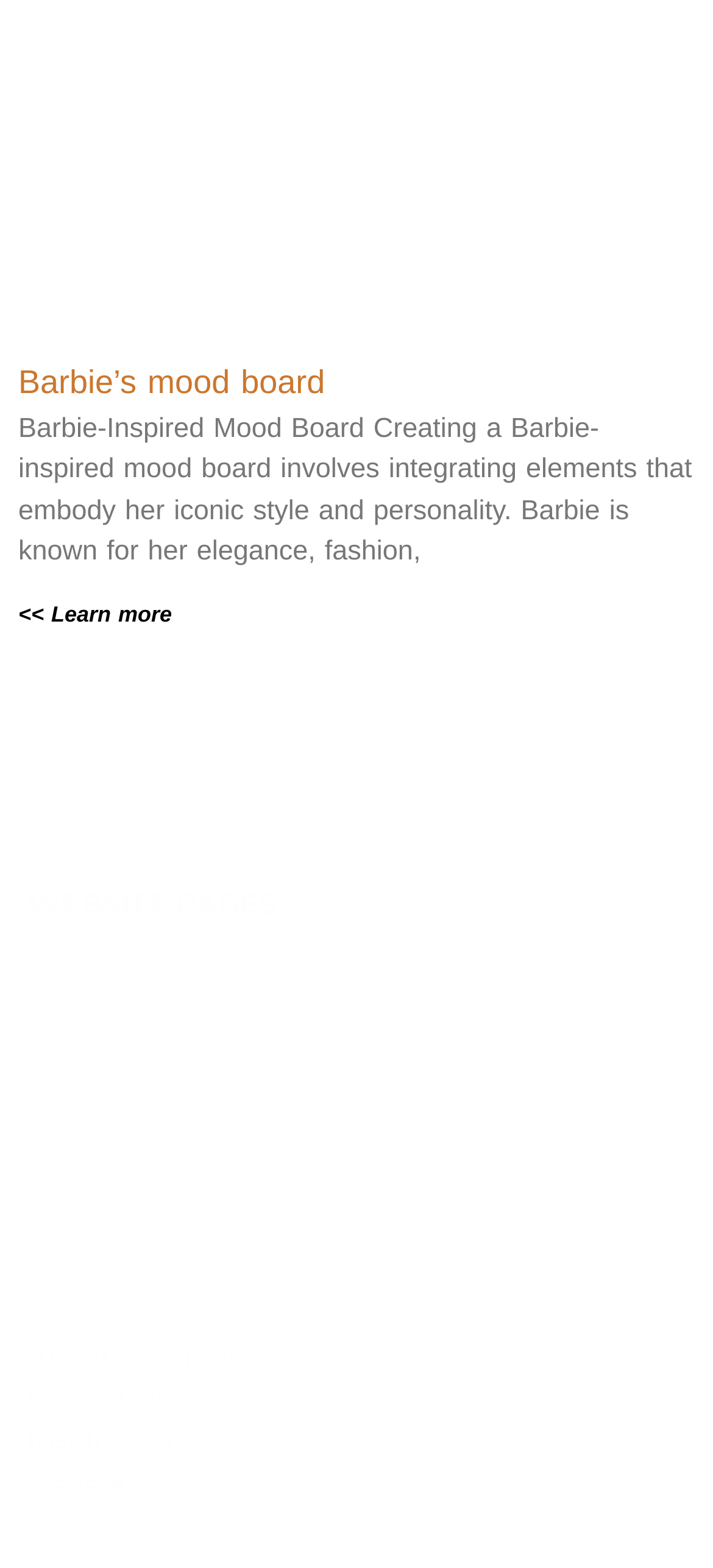Respond to the following question using a concise word or phrase: 
How many links are in the 'QUICK LINKS' section?

4